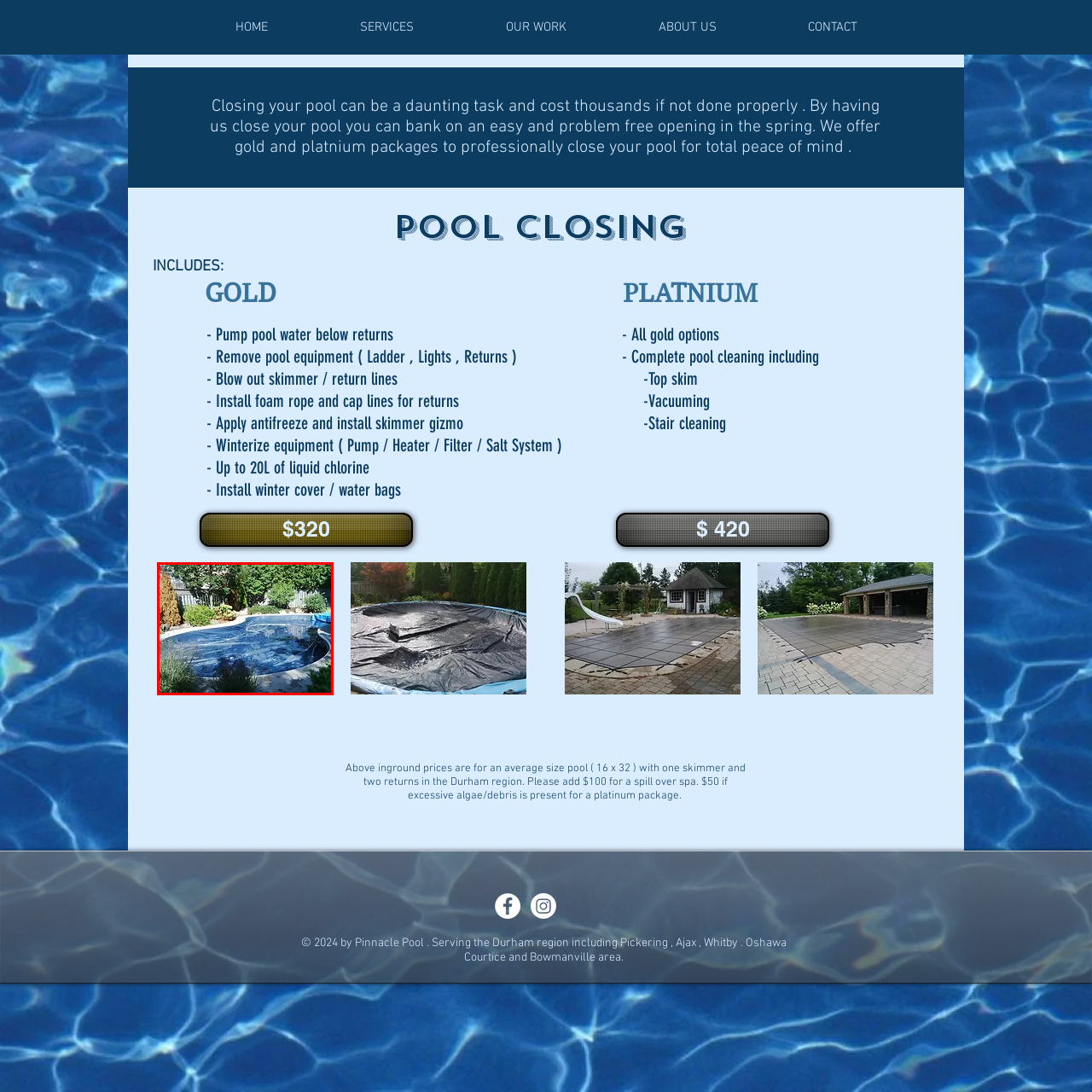Provide a detailed narrative of the image inside the red-bordered section.

The image showcases a beautifully maintained backyard swimming pool, designed for closure. The pool, which features a lovely blue liner, is surrounded by lush greenery, including shrubs and trees, creating a serene outdoor environment. A winter cover is evident on the pool's surface, hinting at seasonal preparation for colder months. This setup emphasizes the importance of proper pool closing, ensuring that the pool remains protected and ready for reopening in spring. Such expertly handled pool maintenance contributes significantly to peace of mind for homeowners.